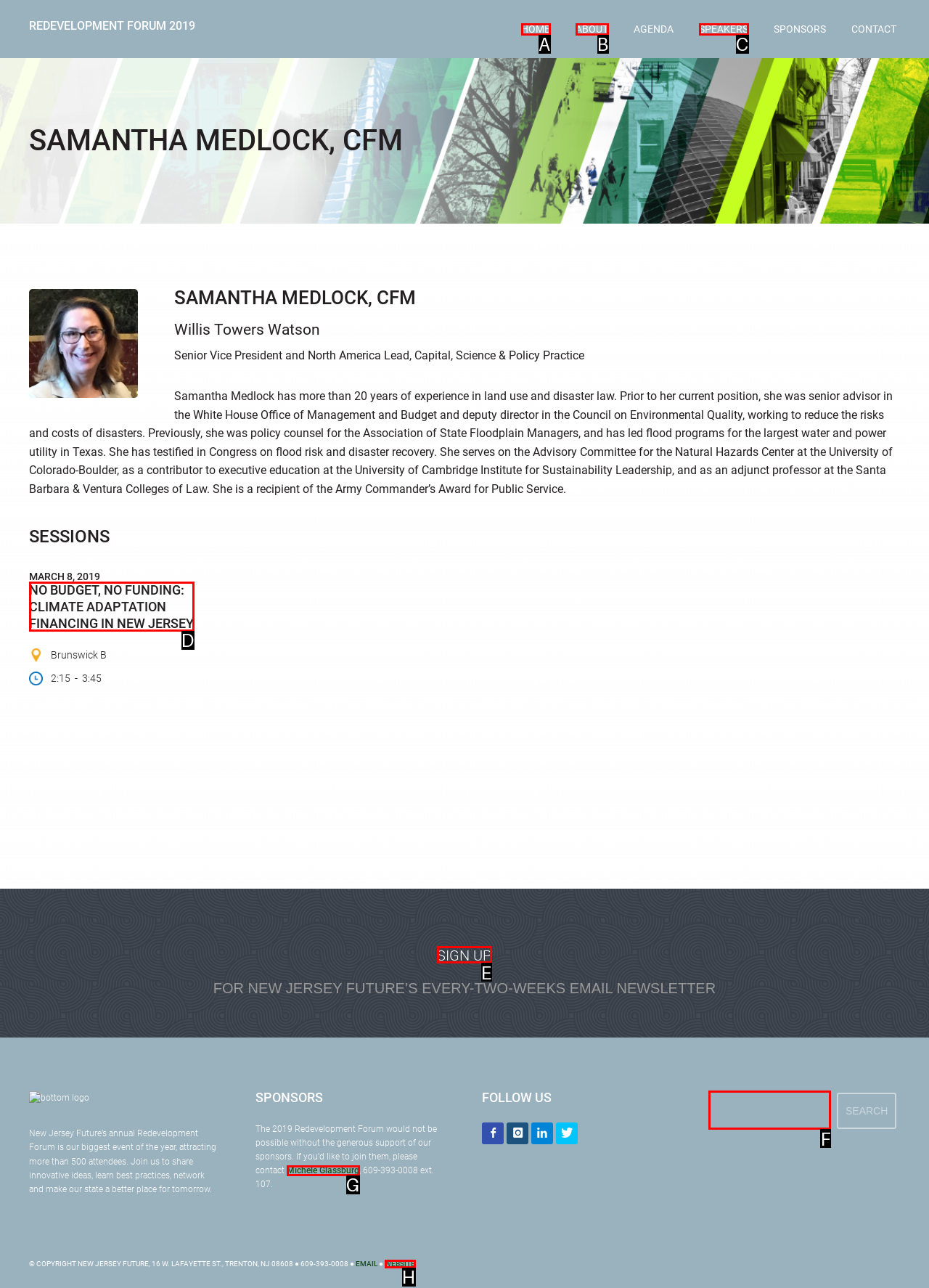Identify the letter of the UI element I need to click to carry out the following instruction: Click on the SIGN UP link

E